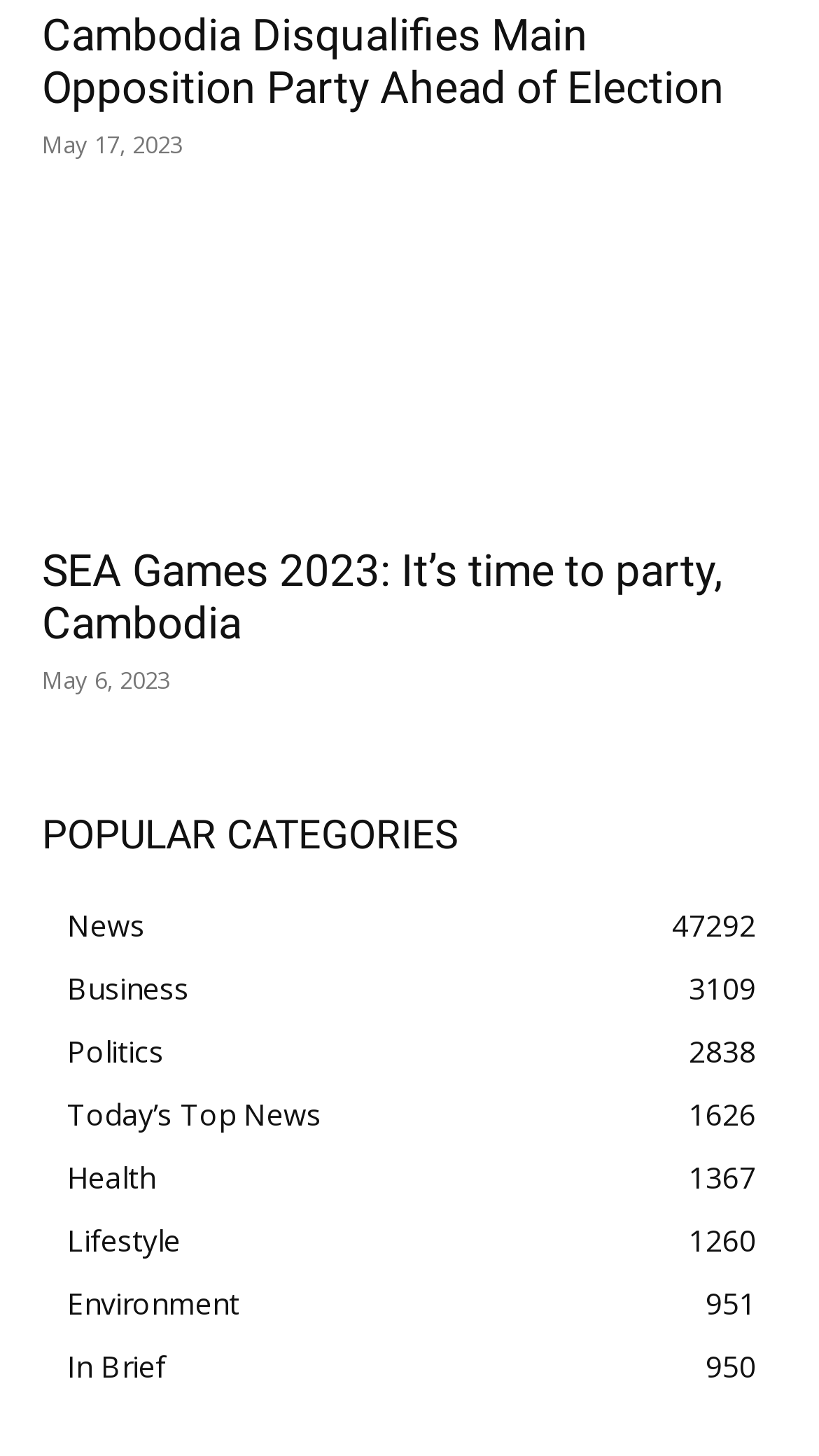Answer the question below with a single word or a brief phrase: 
What is the date of the news 'SEA Games 2023: It’s time to party, Cambodia'?

May 6, 2023